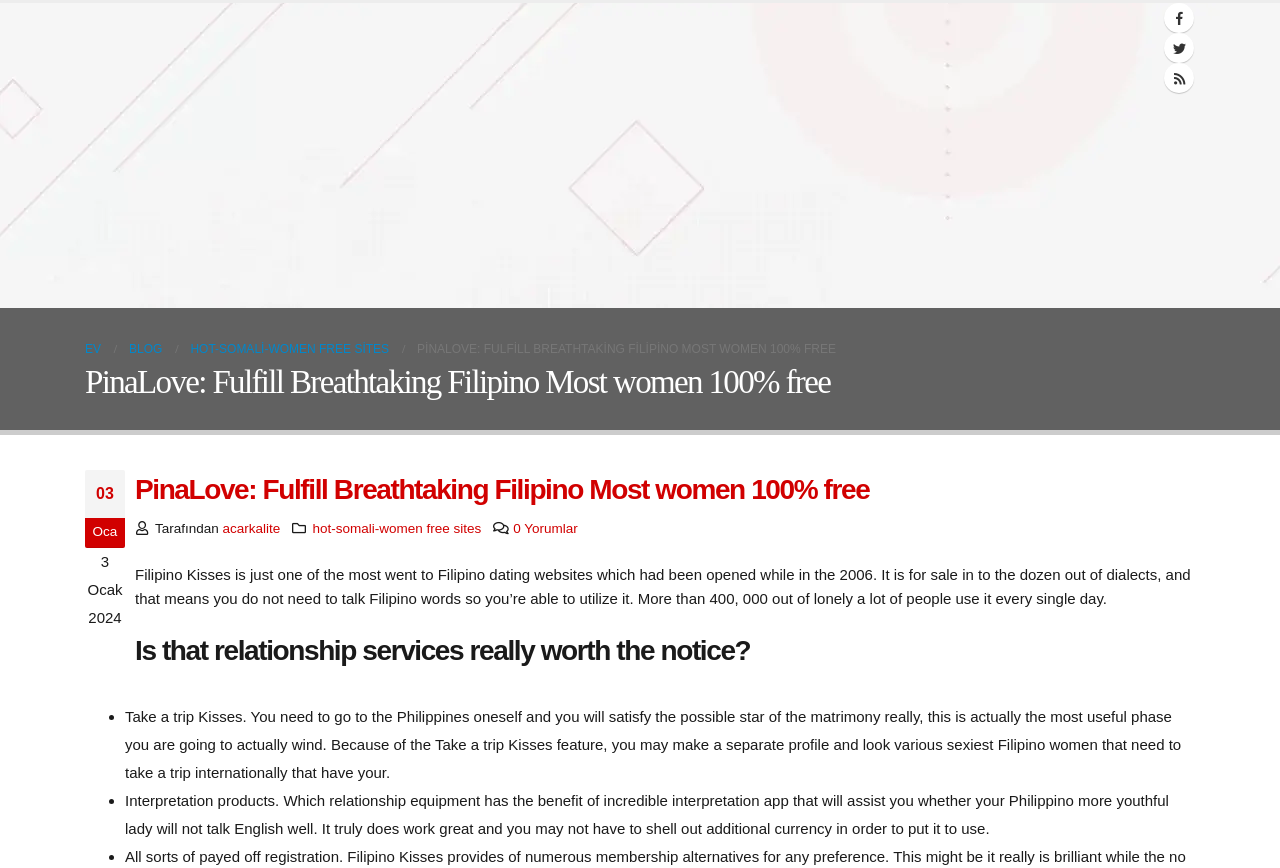What is the purpose of the 'Take a trip Kisses' feature?
Look at the image and provide a short answer using one word or a phrase.

To meet Filipino women who want to travel internationally